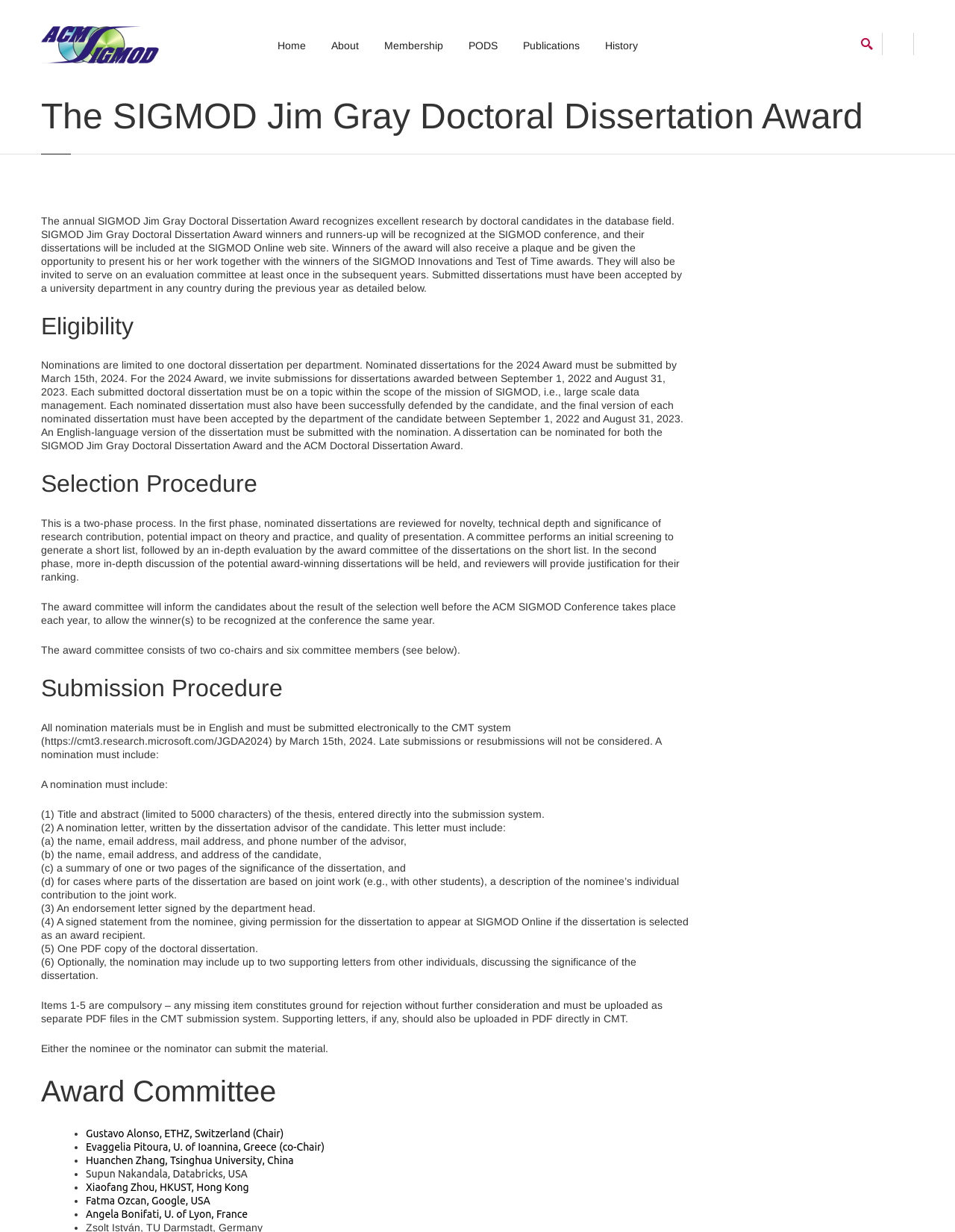What is the purpose of the award?
Refer to the image and give a detailed answer to the question.

The question asks for the purpose of the award. The static text 'The annual SIGMOD Jim Gray Doctoral Dissertation Award recognizes excellent research by doctoral candidates in the database field.' provides the answer, indicating that the purpose of the award is to recognize excellent research by doctoral candidates.